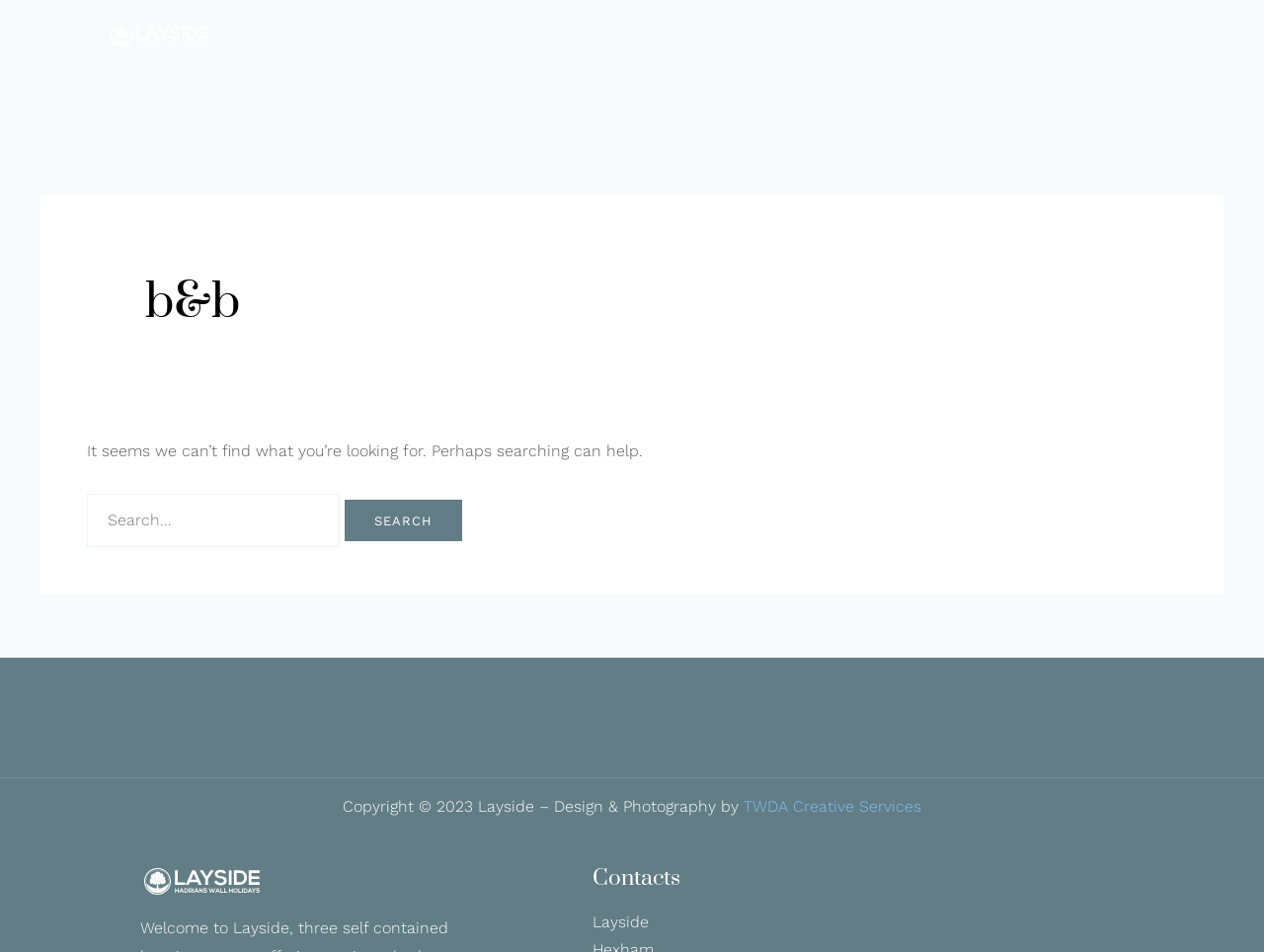Look at the image and give a detailed response to the following question: What is the last link on the webpage?

By analyzing the bounding box coordinates, I found that the link 'Home' with the ID 242 has the largest y1 value (0.949) among all links, indicating it is located at the bottom of the webpage.